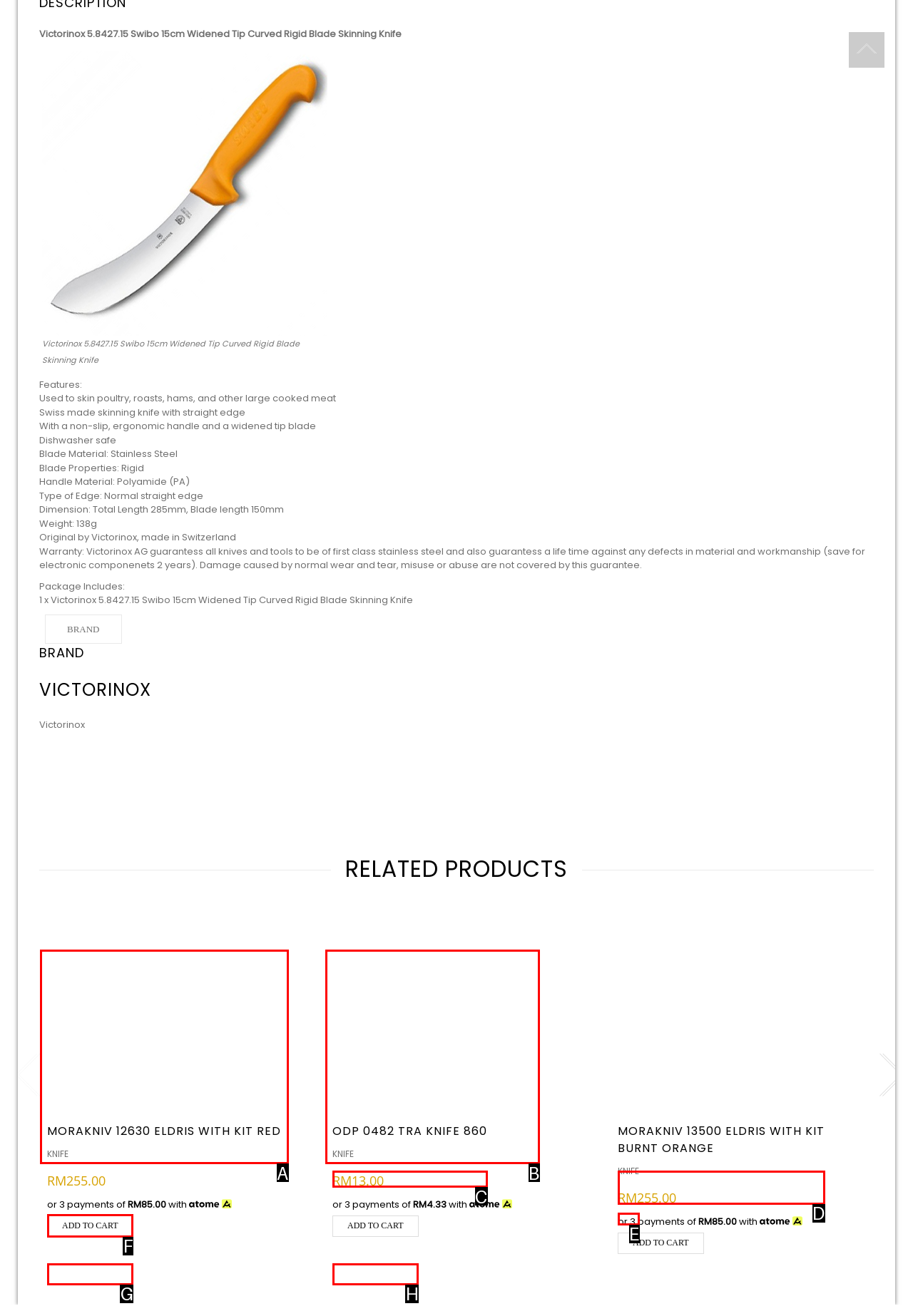Tell me which UI element to click to fulfill the given task: Add Morakniv 12630 Eldris with Kit red to cart. Respond with the letter of the correct option directly.

F